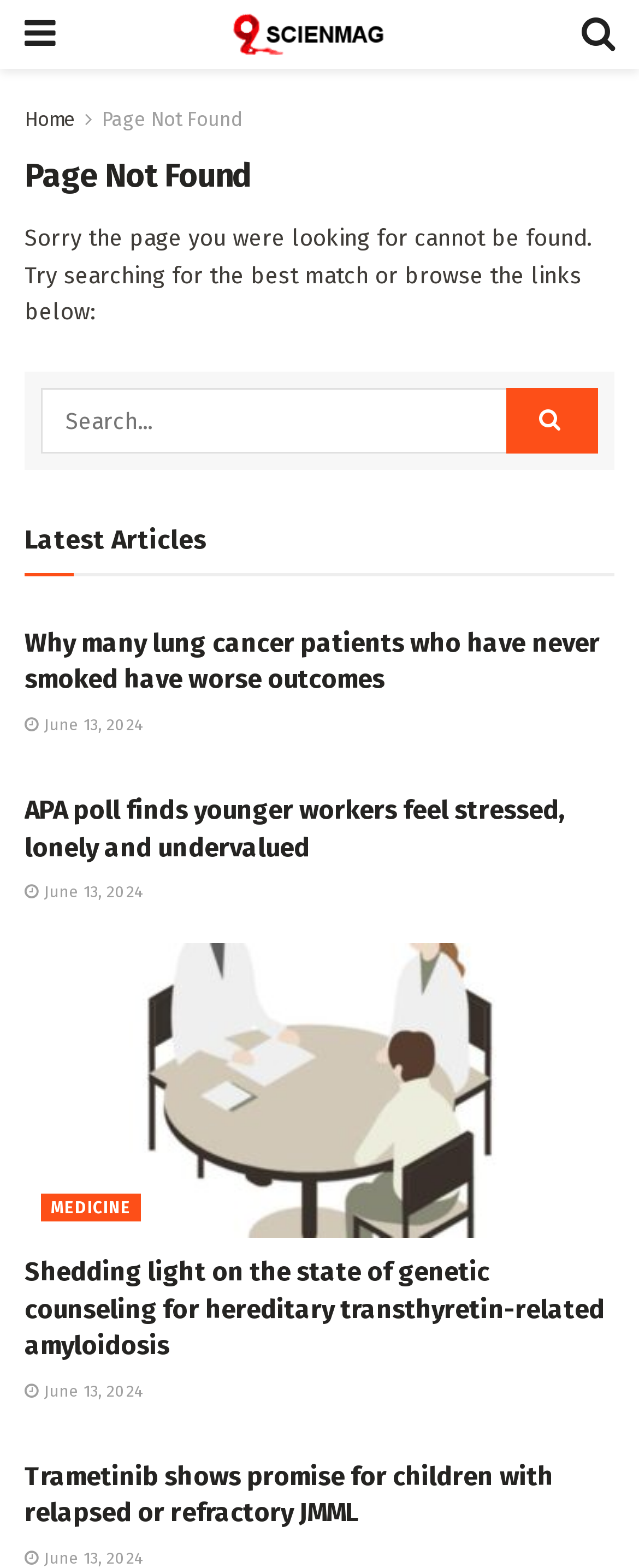What is the date of the latest article?
Please provide a single word or phrase as your answer based on the screenshot.

June 13, 2024